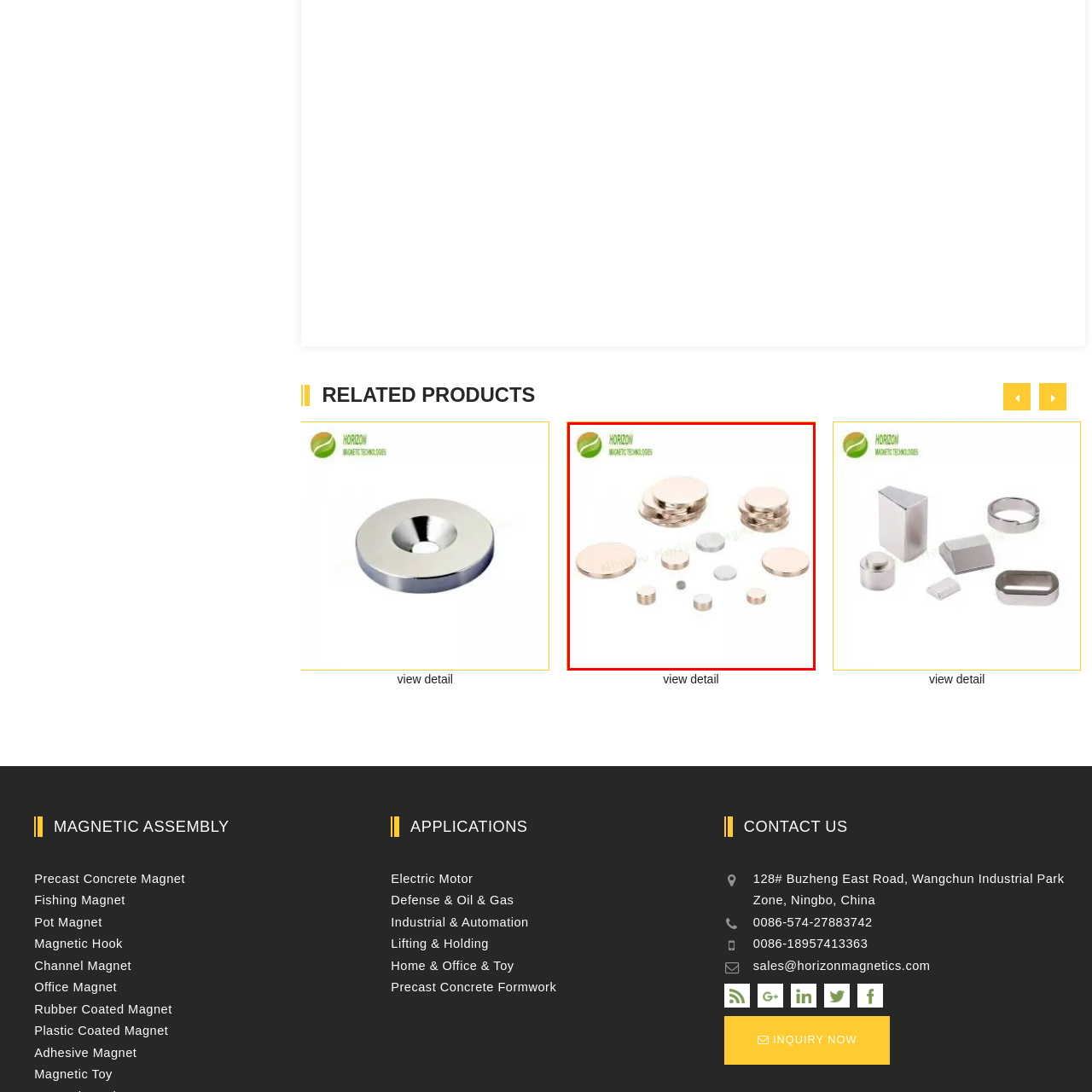What is the brand associated with these neodymium magnets?
Direct your attention to the image inside the red bounding box and provide a detailed explanation in your answer.

The logo of Horizon Magnetic Technologies is prominently displayed at the top left corner of the image, indicating that the brand is associated with the high-quality neodymium magnets showcased.